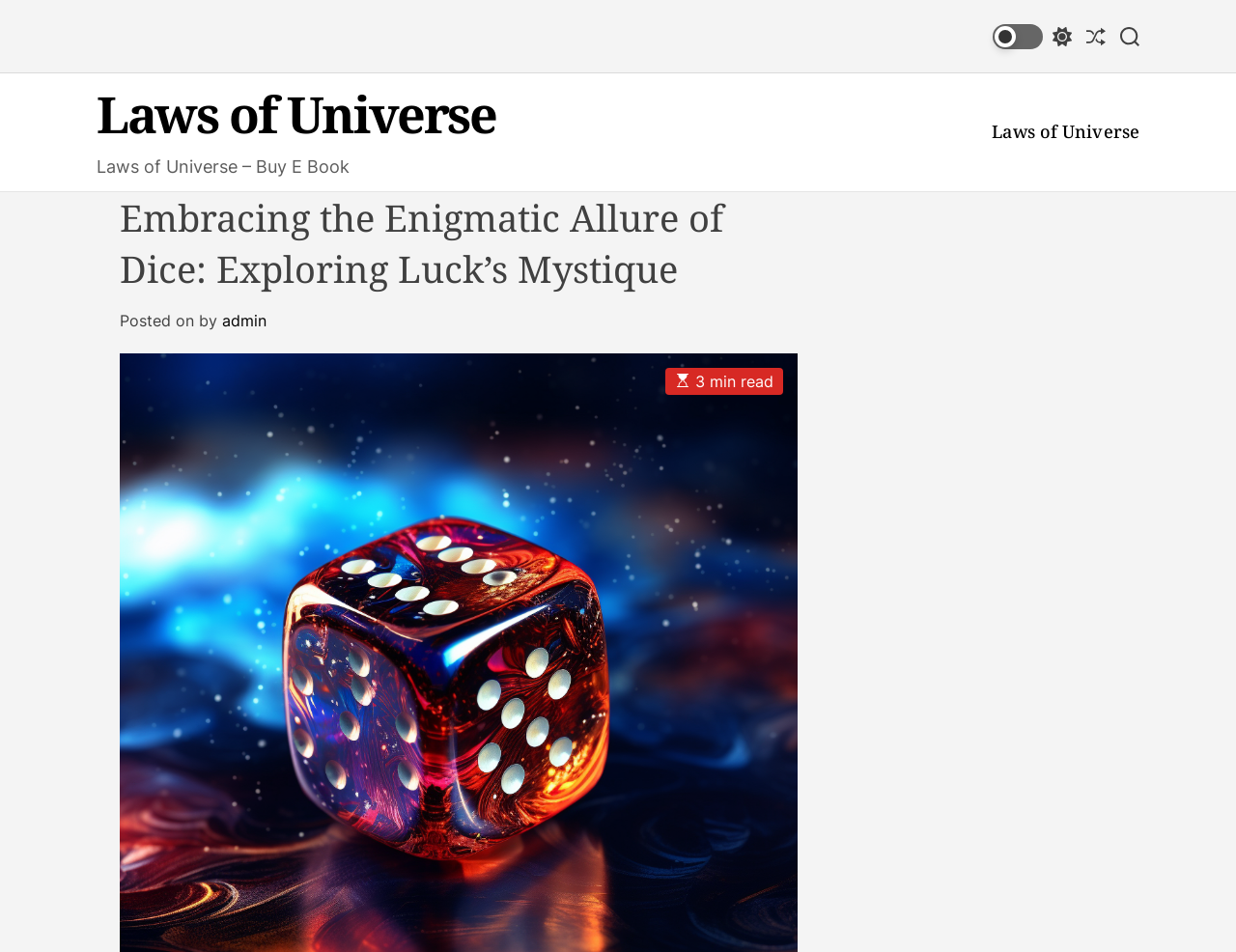What is the topic of the article?
Using the image provided, answer with just one word or phrase.

Dice and luck